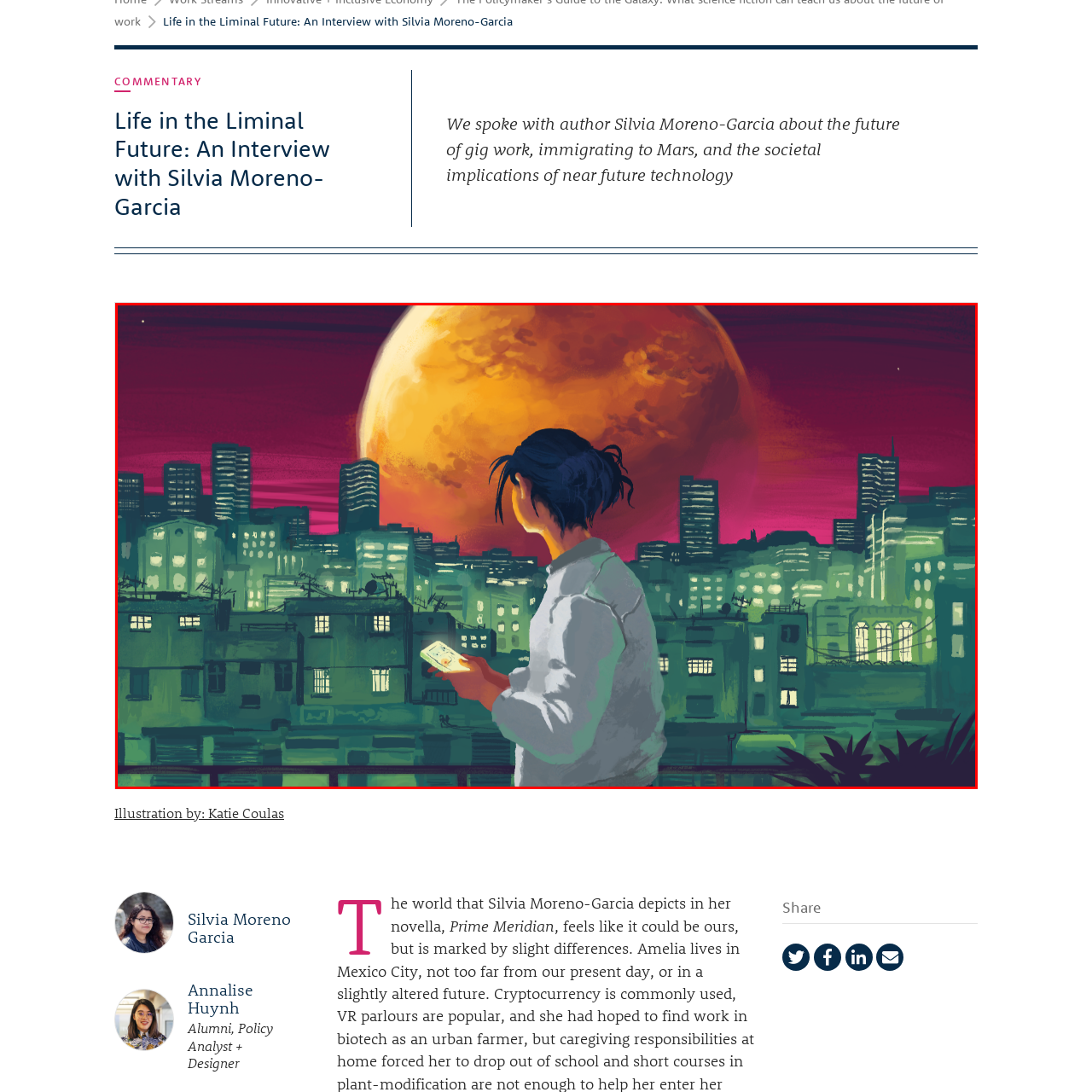Thoroughly describe the content of the image found within the red border.

The image features a contemplative figure standing on a balcony, gazing toward a vibrant, oversized moon illuminating a futuristic cityscape. The scene is bathed in a dramatic gradient of deep purples and oranges as the sun sets behind towering skyscrapers. The individual, dressed in a white sweater, holds a smartphone, suggesting a connection to technology and perhaps to the themes of the interview with author Silvia Moreno-Garcia, which explores the future of gig work and the societal implications of emerging technologies. The bustling urban environment, with its mix of modern and older architecture, hints at a narrative blending of the familiar and the extraordinary, invoking a sense of wonder about life in a technologically advanced yet relatable world.